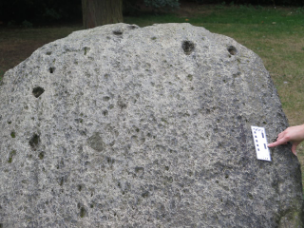What is the purpose of the measurement scale?
Please describe in detail the information shown in the image to answer the question.

The measurement scale is being held by a hand in the foreground, and its purpose is to provide context for the size of the boulder, likely in relation to geological studies or assessments.